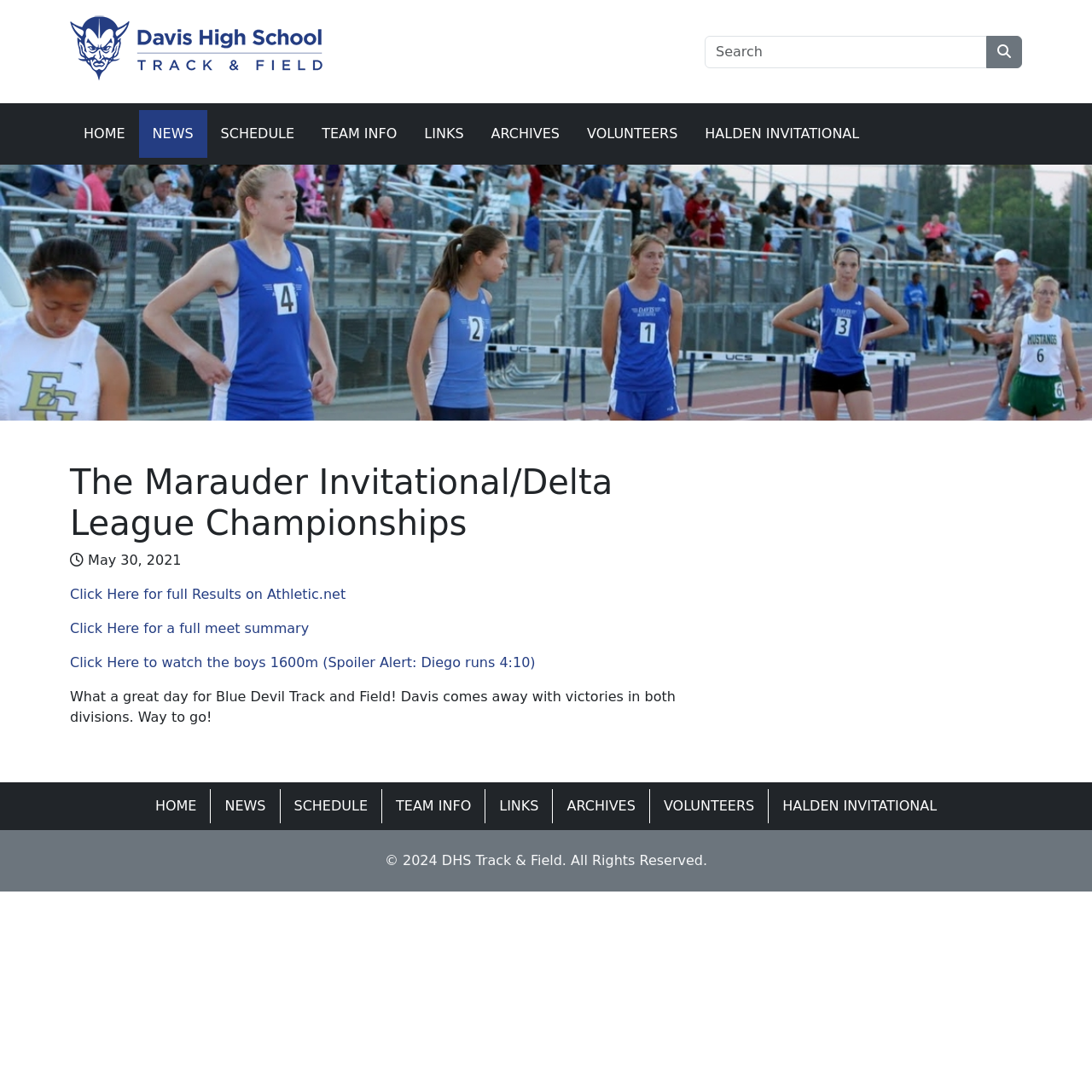Using the description: "Archives", determine the UI element's bounding box coordinates. Ensure the coordinates are in the format of four float numbers between 0 and 1, i.e., [left, top, right, bottom].

[0.437, 0.101, 0.525, 0.145]